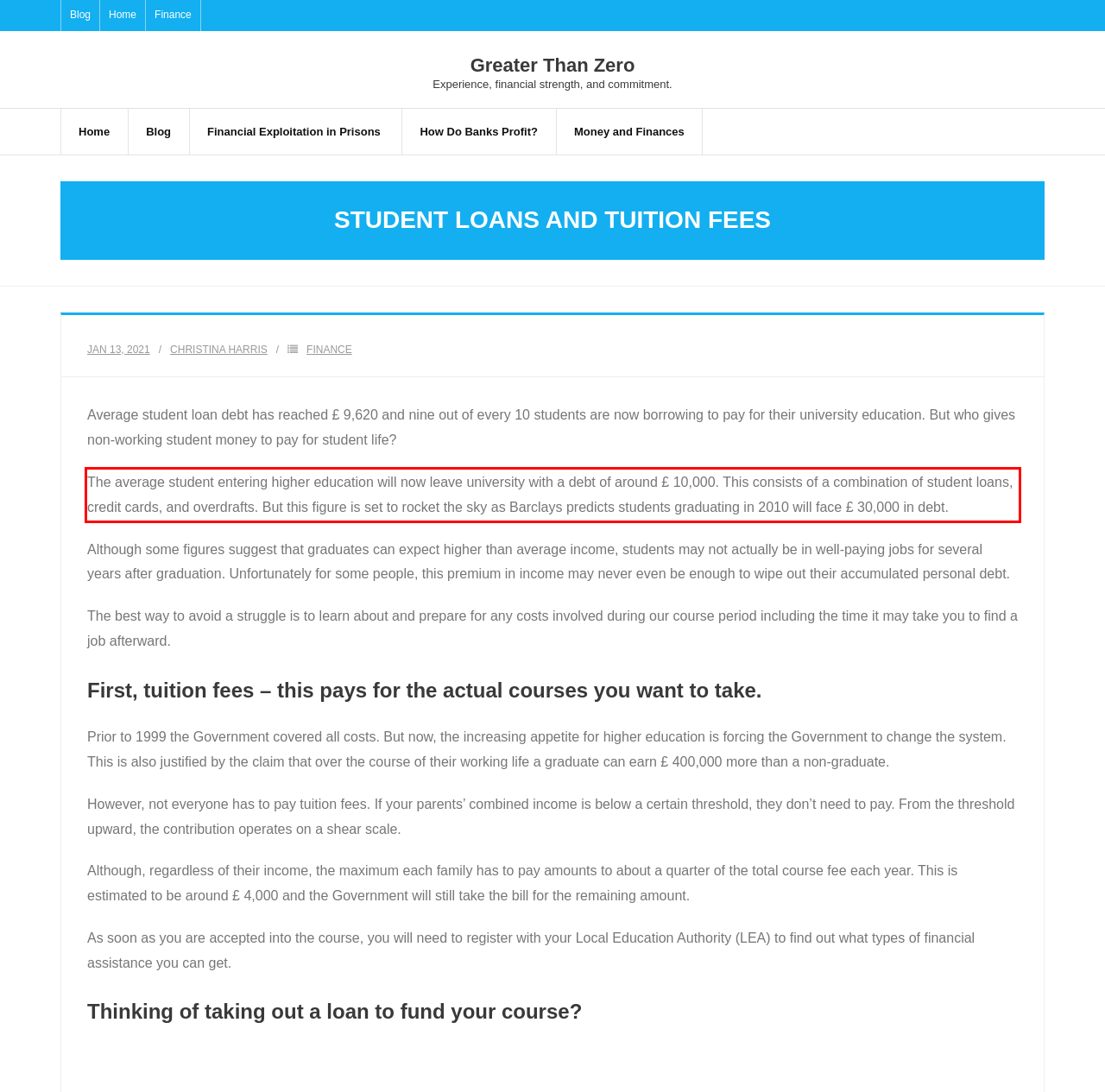You have a screenshot of a webpage with a red bounding box. Identify and extract the text content located inside the red bounding box.

The average student entering higher education will now leave university with a debt of around £ 10,000. This consists of a combination of student loans, credit cards, and overdrafts. But this figure is set to rocket the sky as Barclays predicts students graduating in 2010 will face £ 30,000 in debt.